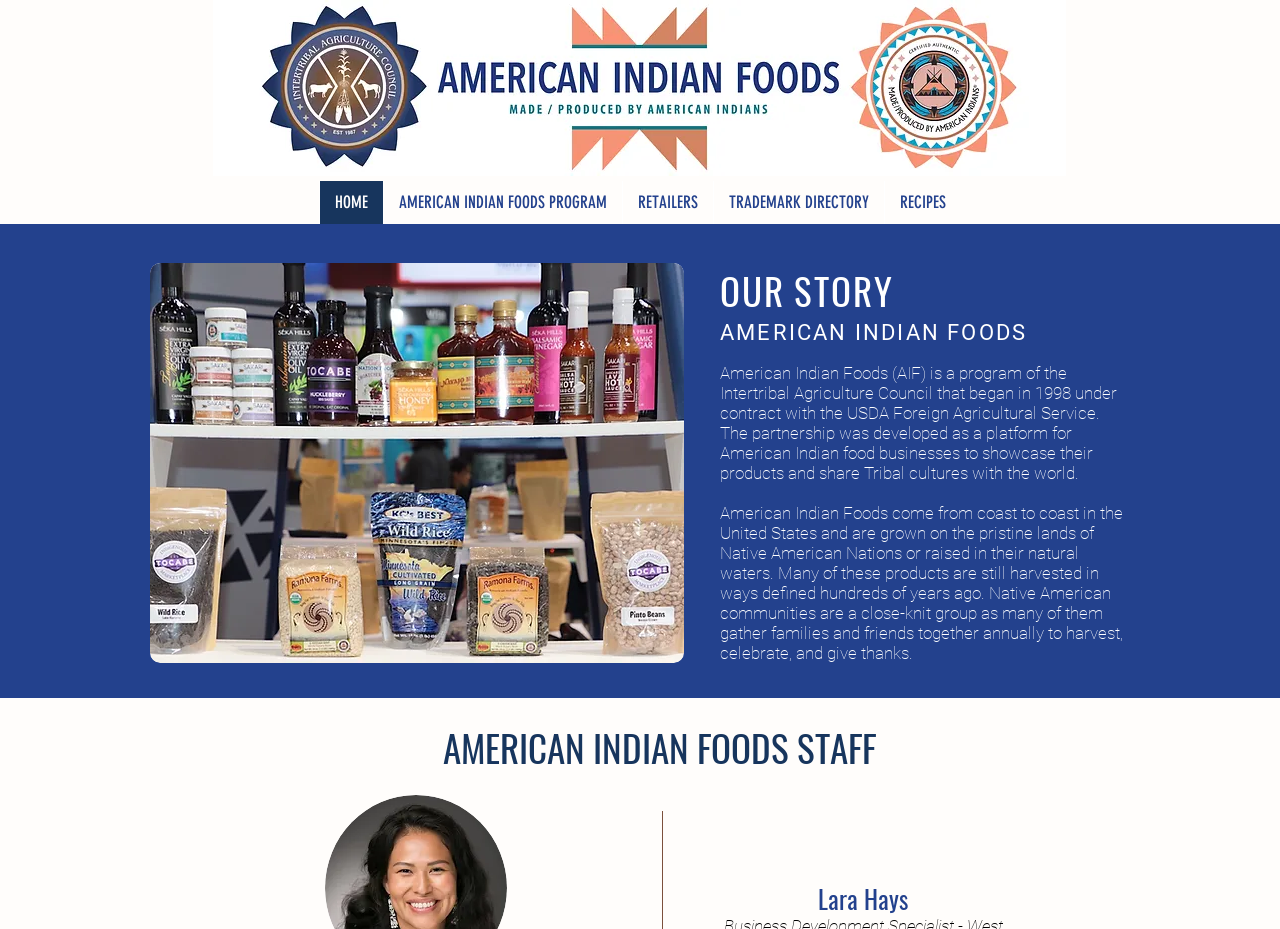Using the element description: "TRADEMARK DIRECTORY", determine the bounding box coordinates for the specified UI element. The coordinates should be four float numbers between 0 and 1, [left, top, right, bottom].

[0.557, 0.195, 0.69, 0.241]